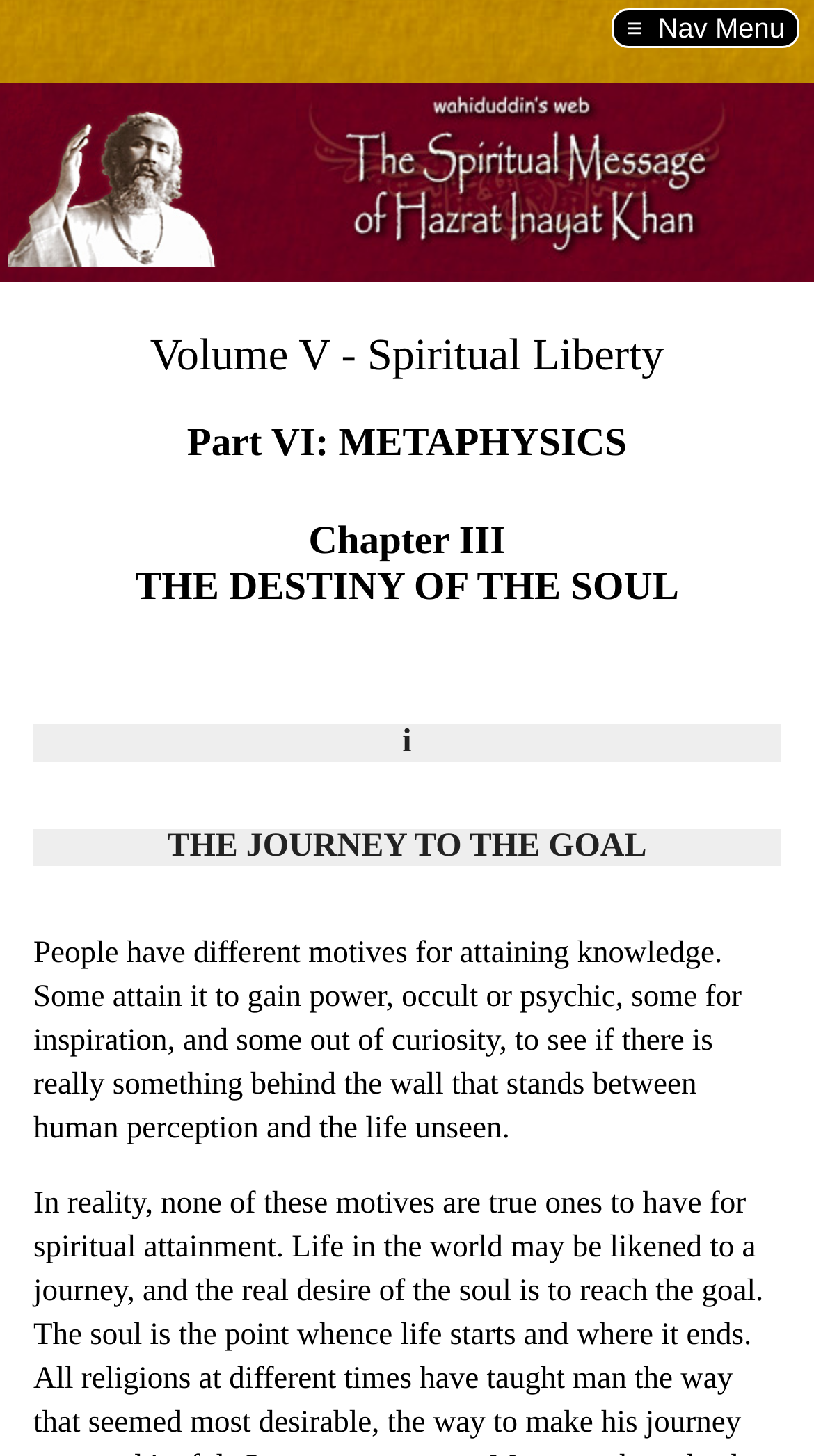Please provide a comprehensive response to the question based on the details in the image: What is the purpose of some people attaining knowledge?

According to the StaticText element, 'People have different motives for attaining knowledge. Some attain it to gain power, occult or psychic, some for inspiration, and some out of curiosity...'. This text implies that some people attain knowledge to gain power.